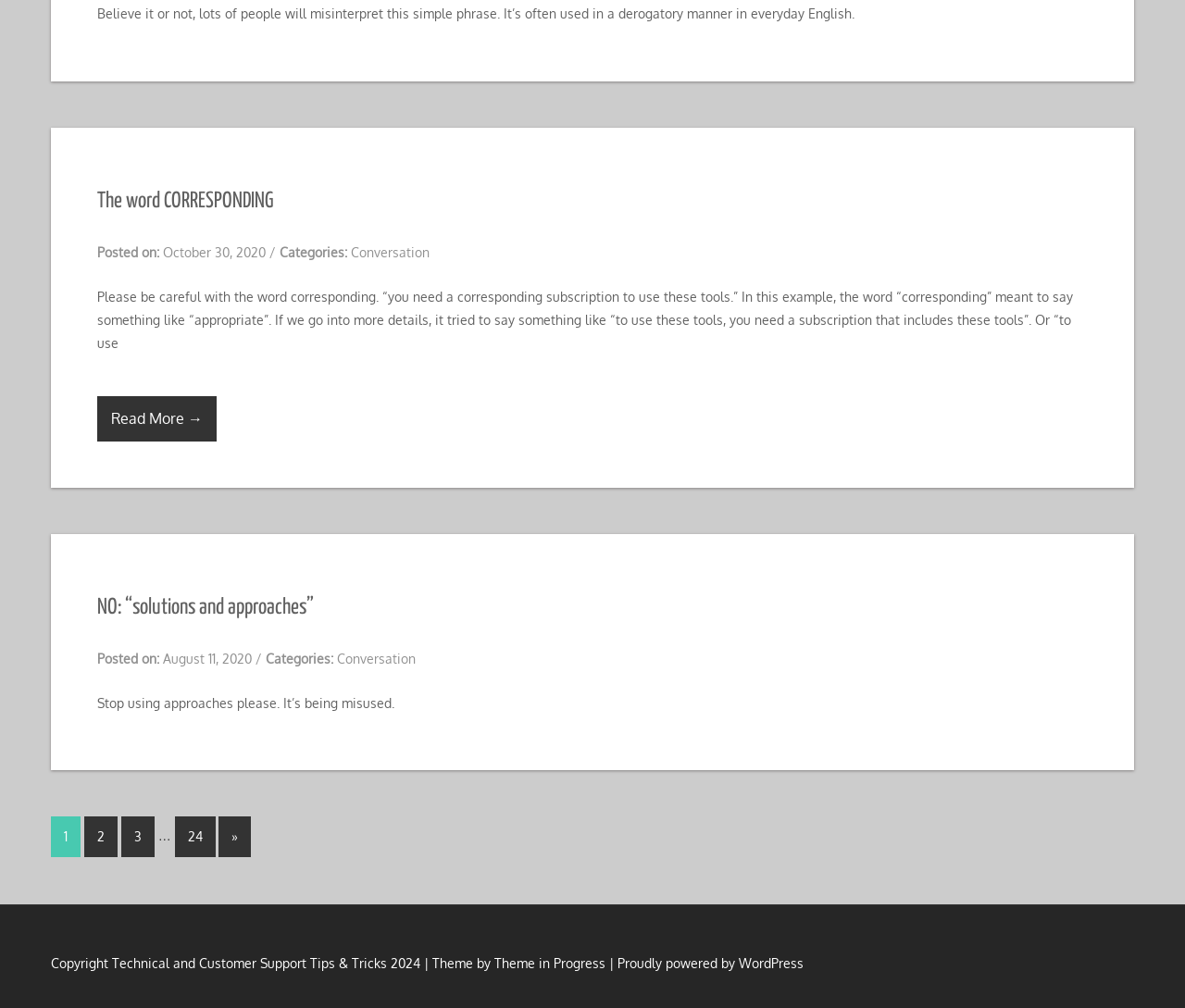What is the theme of this website?
Kindly answer the question with as much detail as you can.

The footer of the webpage has a link 'Theme in Progress', which indicates the theme of this website.